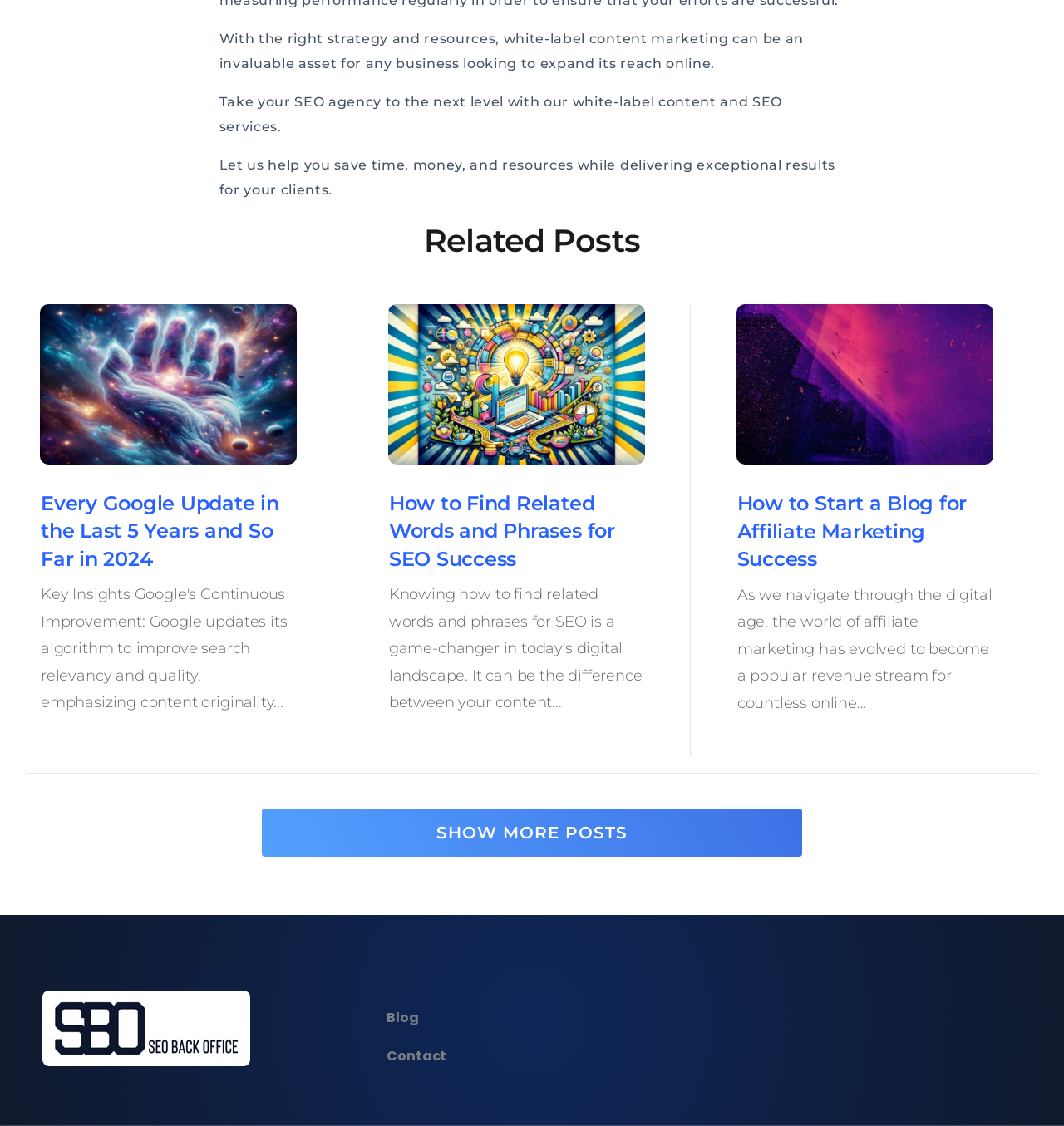Use the details in the image to answer the question thoroughly: 
What is the purpose of the website?

I analyzed the text on the page and found phrases like 'Take your SEO agency to the next level' and 'white-label content marketing', which suggest that the website is related to SEO and content marketing services.